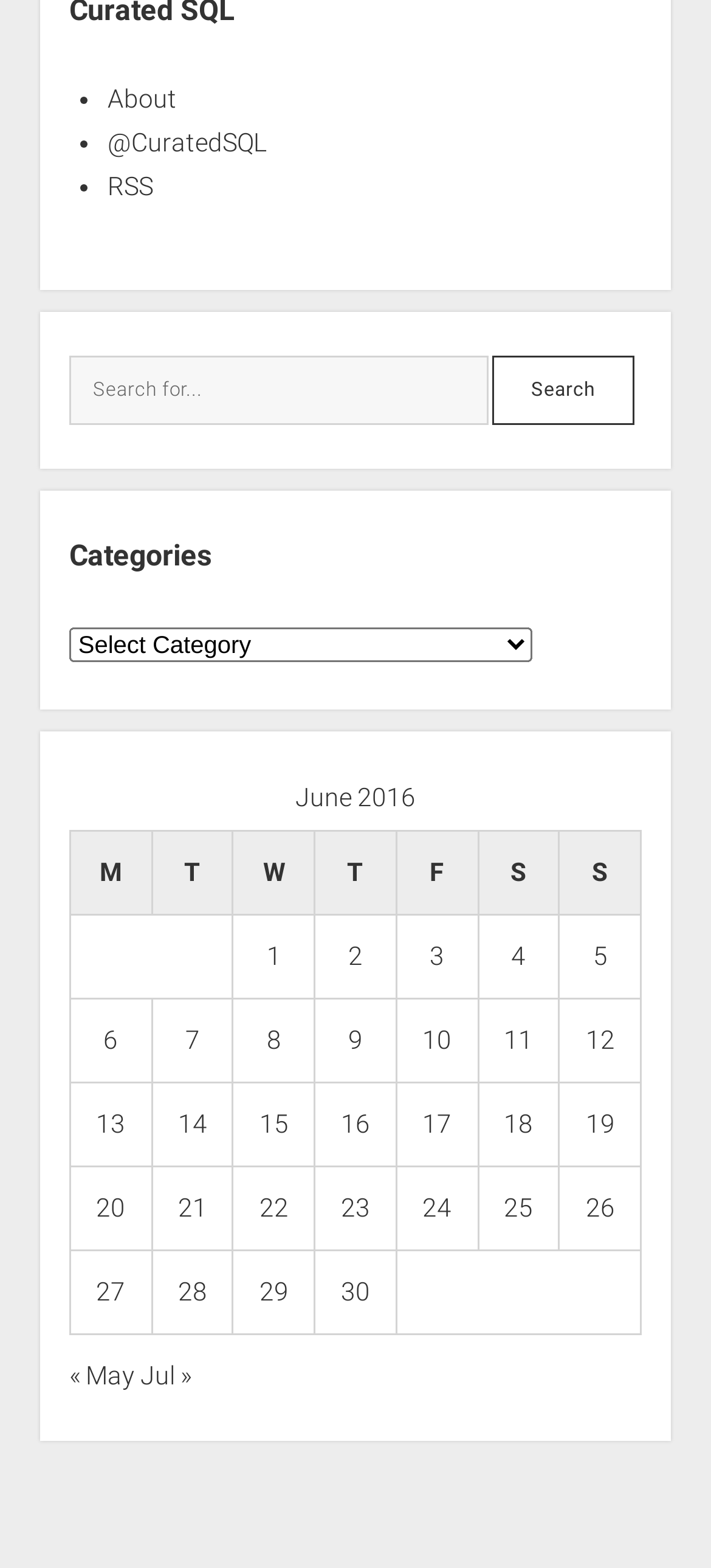Please provide a comprehensive answer to the question based on the screenshot: How many columns are in the table?

The number of columns in the table can be determined by counting the column headers, which are 'M', 'T', 'W', 'T', 'F', 'S', and 'S'.